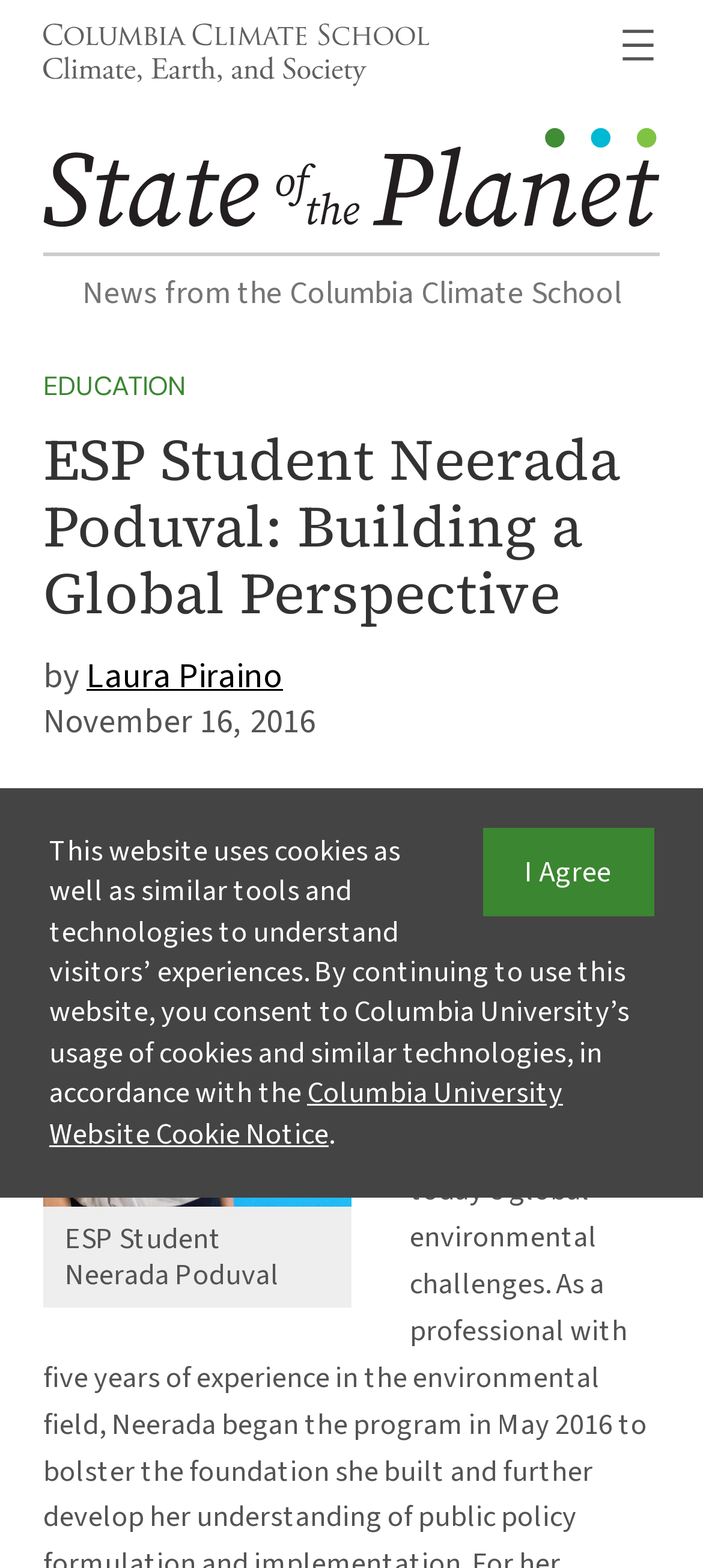Kindly determine the bounding box coordinates for the clickable area to achieve the given instruction: "Read the news from the Columbia Climate School".

[0.117, 0.172, 0.883, 0.201]